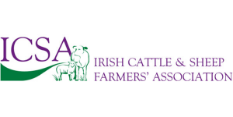Carefully examine the image and provide an in-depth answer to the question: What animals are illustrated in the logo?

The logo includes illustrations of a sheep and a cow, which represent the livestock sector that the organization supports.